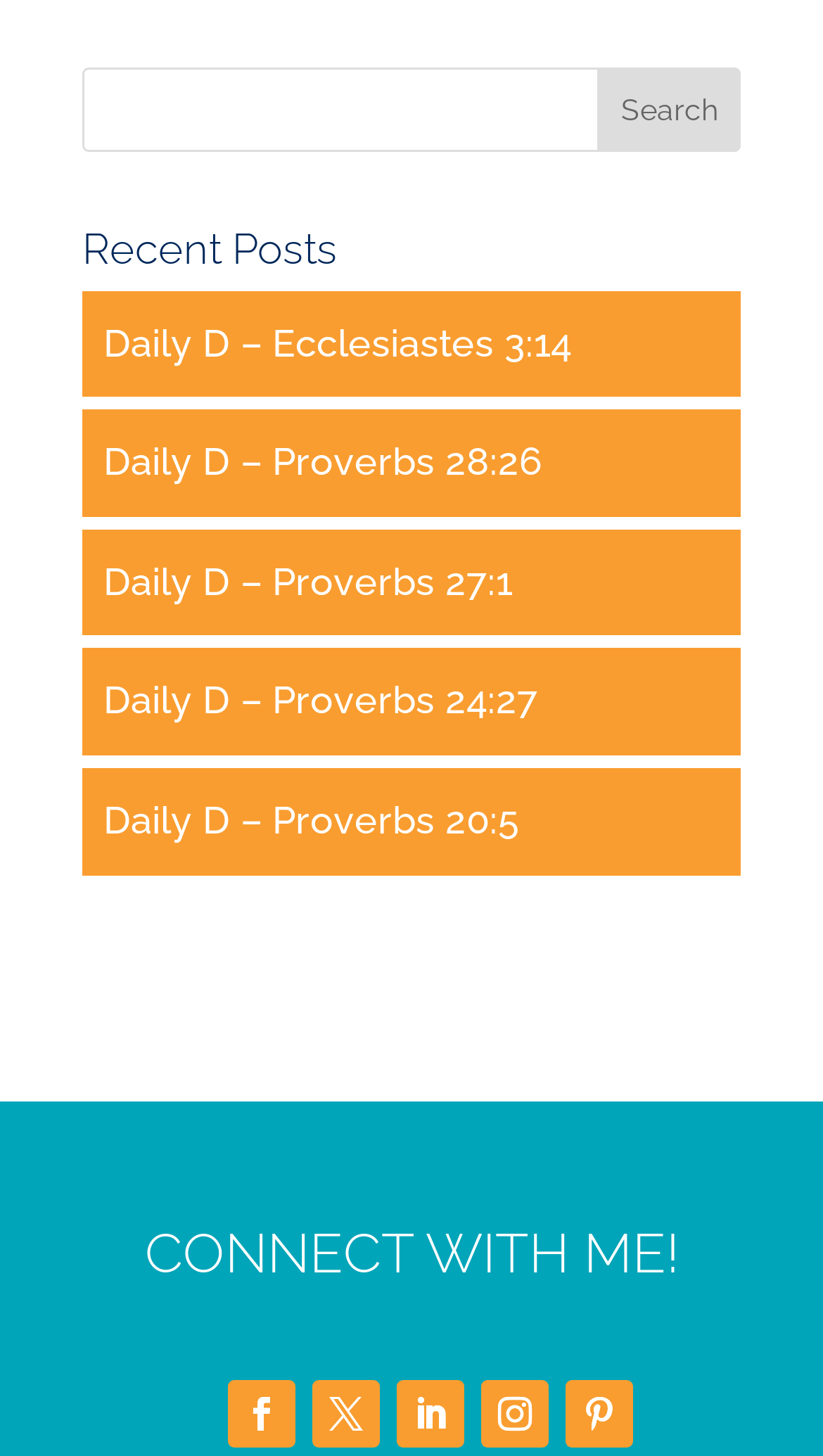Please indicate the bounding box coordinates for the clickable area to complete the following task: "connect with me on instagram". The coordinates should be specified as four float numbers between 0 and 1, i.e., [left, top, right, bottom].

[0.687, 0.947, 0.769, 0.994]